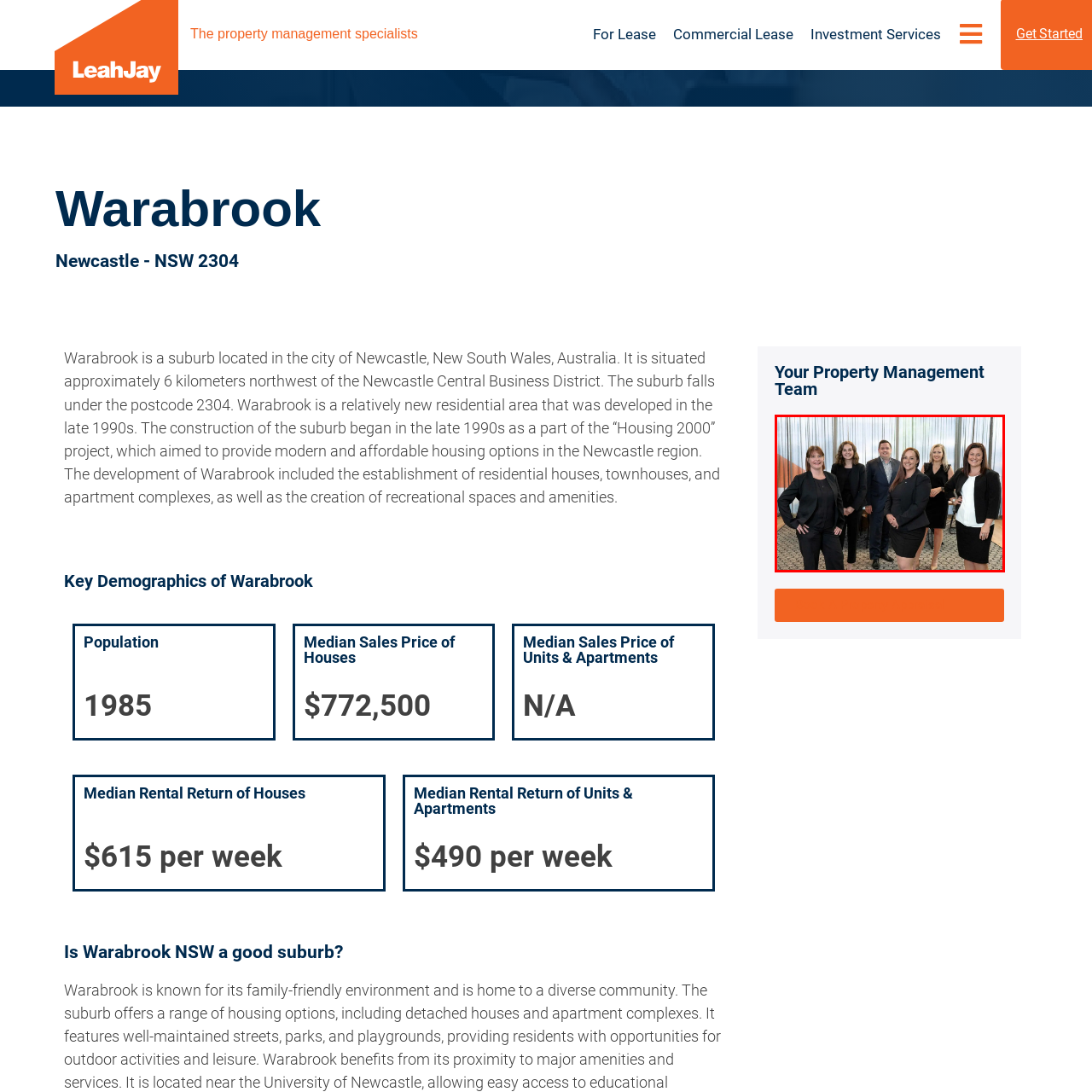Look at the image within the red outline, What is the location associated with the property management services? Answer with one word or phrase.

Warabrook, Newcastle, NSW